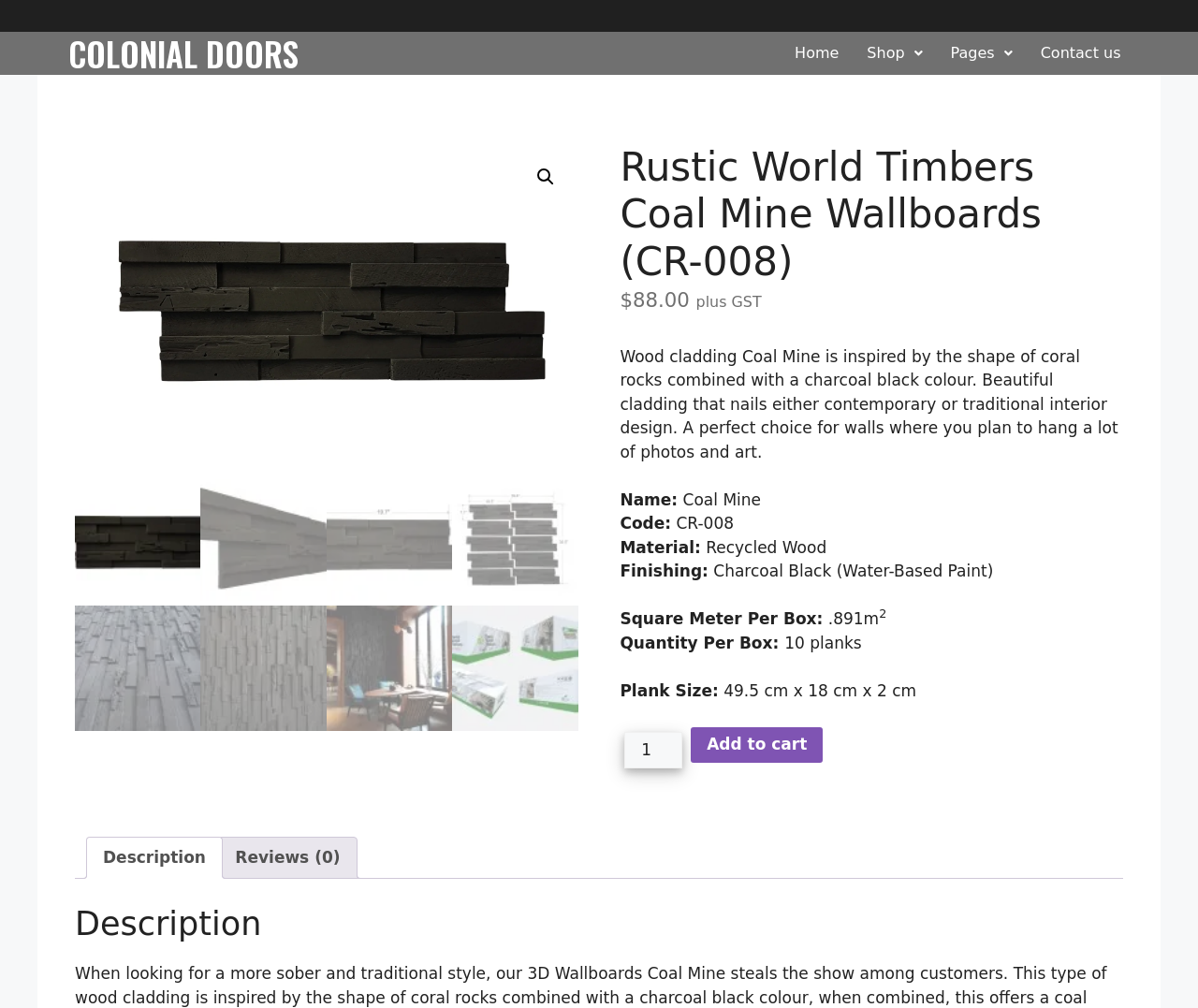Given the element description Privacy | Terms, predict the bounding box coordinates for the UI element in the webpage screenshot. The format should be (top-left x, top-left y, bottom-right x, bottom-right y), and the values should be between 0 and 1.

None